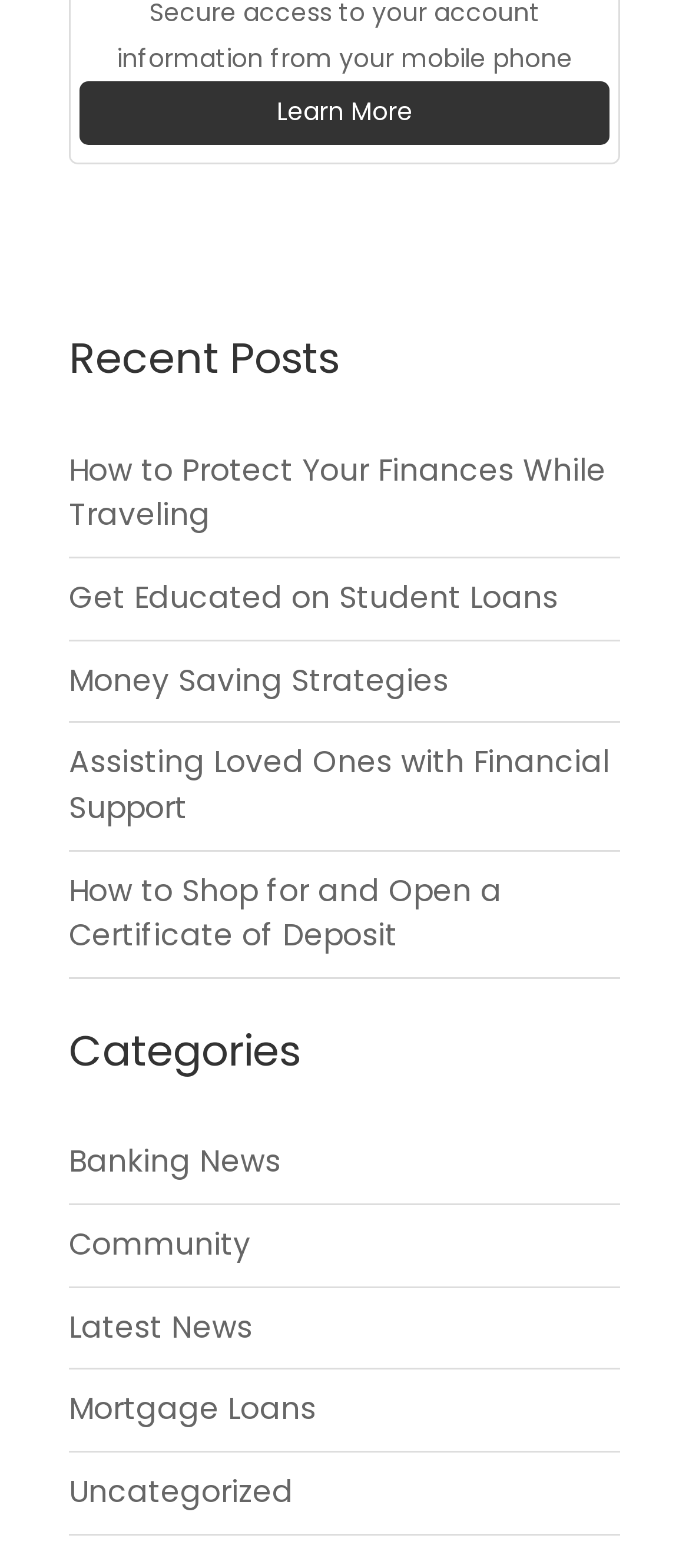Identify the bounding box coordinates for the element you need to click to achieve the following task: "View the latest news". Provide the bounding box coordinates as four float numbers between 0 and 1, in the form [left, top, right, bottom].

[0.1, 0.832, 0.367, 0.859]